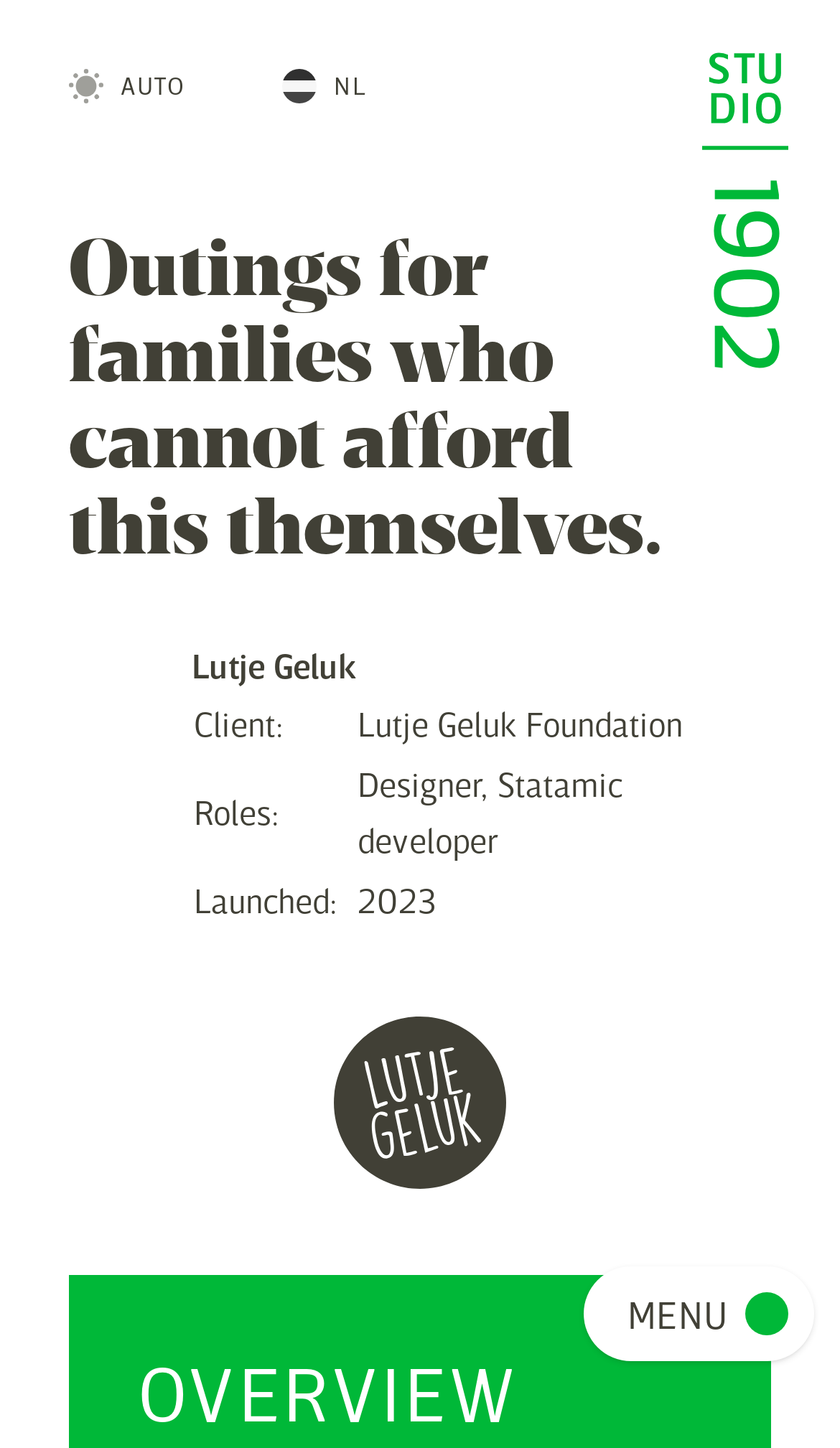Provide a thorough description of this webpage.

This webpage is about a project called "Lutje Geluk" by Studio 1902, which focuses on outings for families who cannot afford them themselves. 

At the top left corner, there is a button to open a dark mode picker, accompanied by a static text "AUTO". Next to it, there is a link to visit the site in Dutch, along with an image and a static text "NL". On the top right corner, there is a link to go to the homepage, featuring a Studio 1902 logo. 

Below the top section, there is a heading that summarizes the project's goal. Underneath, there is a complementary section that provides more information about the project. This section is divided into a heading "Lutje Geluk" and a table with three rows. The table lists the client, roles, and launch date of the project. 

On the right side of the complementary section, there is an image. Below the image, there is a heading "OVERVIEW". At the bottom right corner, there is a button to open navigation, labeled as "MENU".